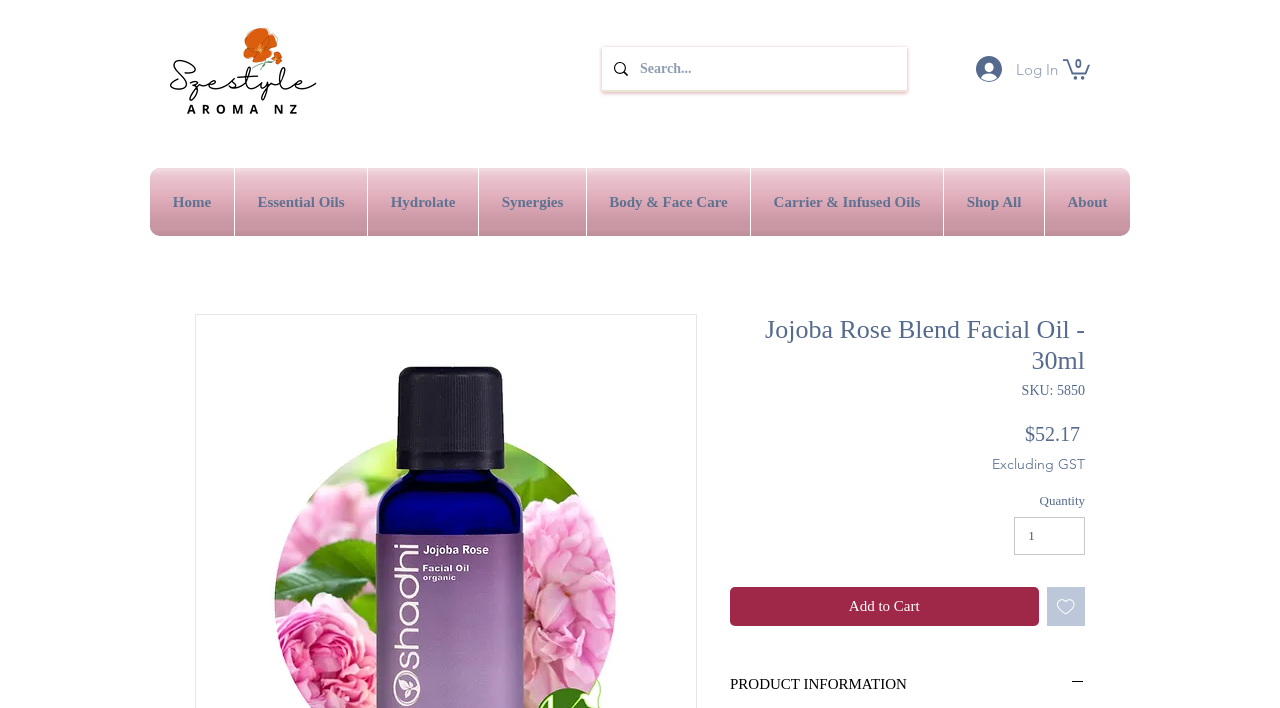Using a single word or phrase, answer the following question: 
What is the purpose of the 'Add to Wishlist' button?

To add the product to the wishlist